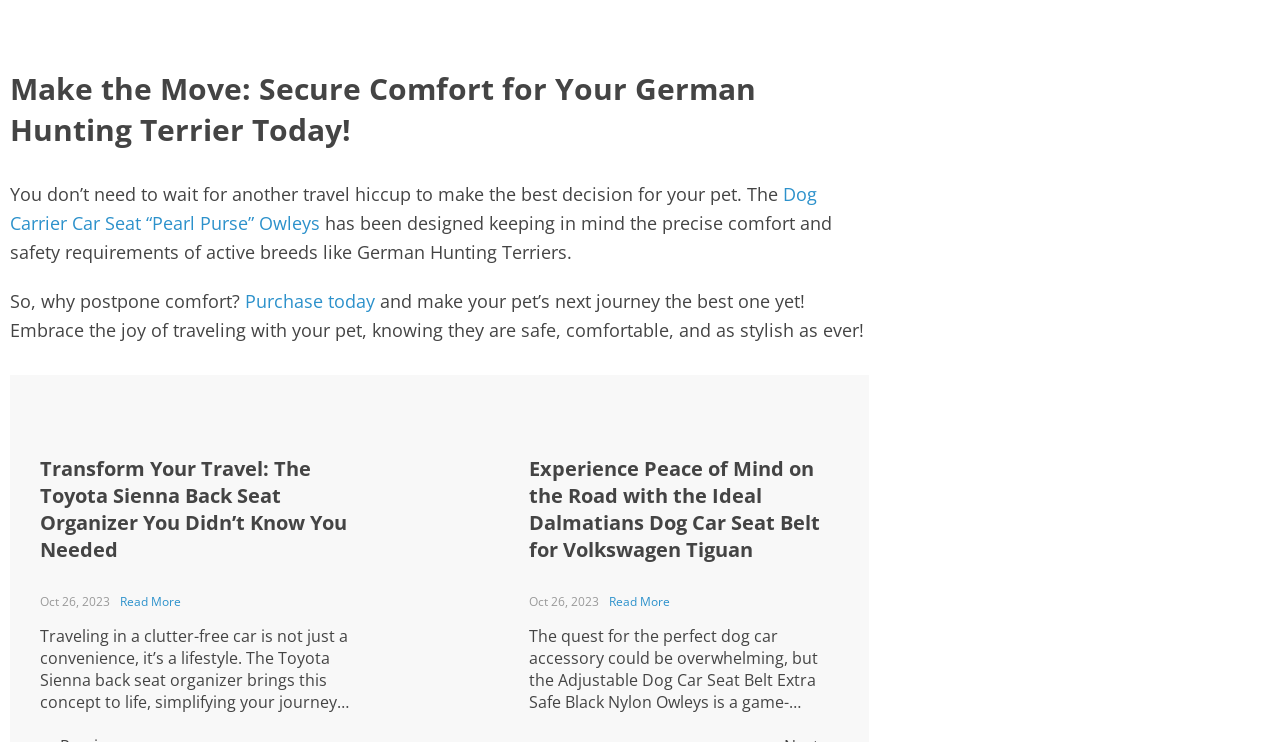Please identify the bounding box coordinates of the element's region that needs to be clicked to fulfill the following instruction: "Click the 'Purchase today' link". The bounding box coordinates should consist of four float numbers between 0 and 1, i.e., [left, top, right, bottom].

[0.191, 0.39, 0.293, 0.422]